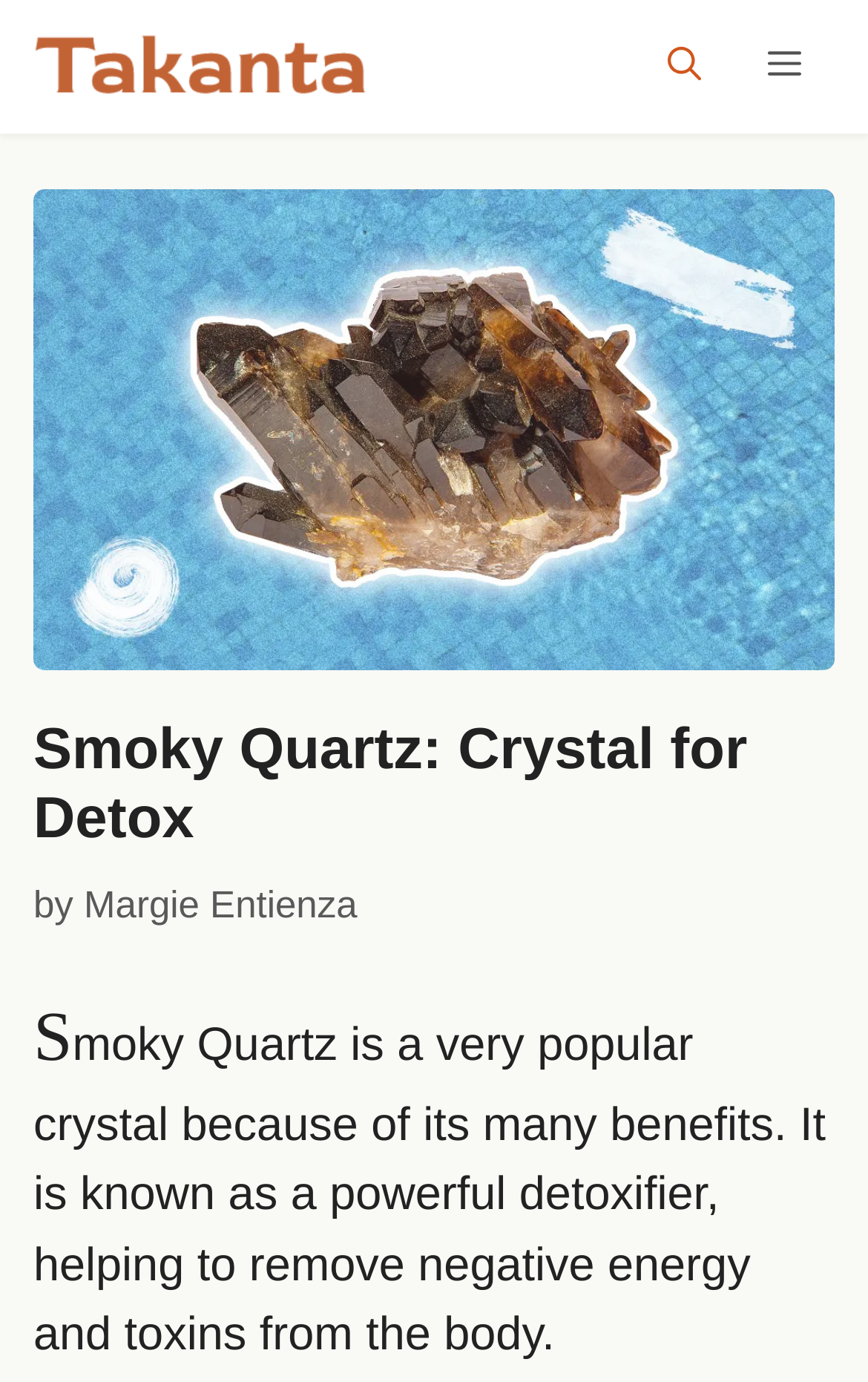Refer to the image and answer the question with as much detail as possible: What is the name of the website?

The name of the website can be found in the banner section at the top of the webpage, where it says 'Takanta'.